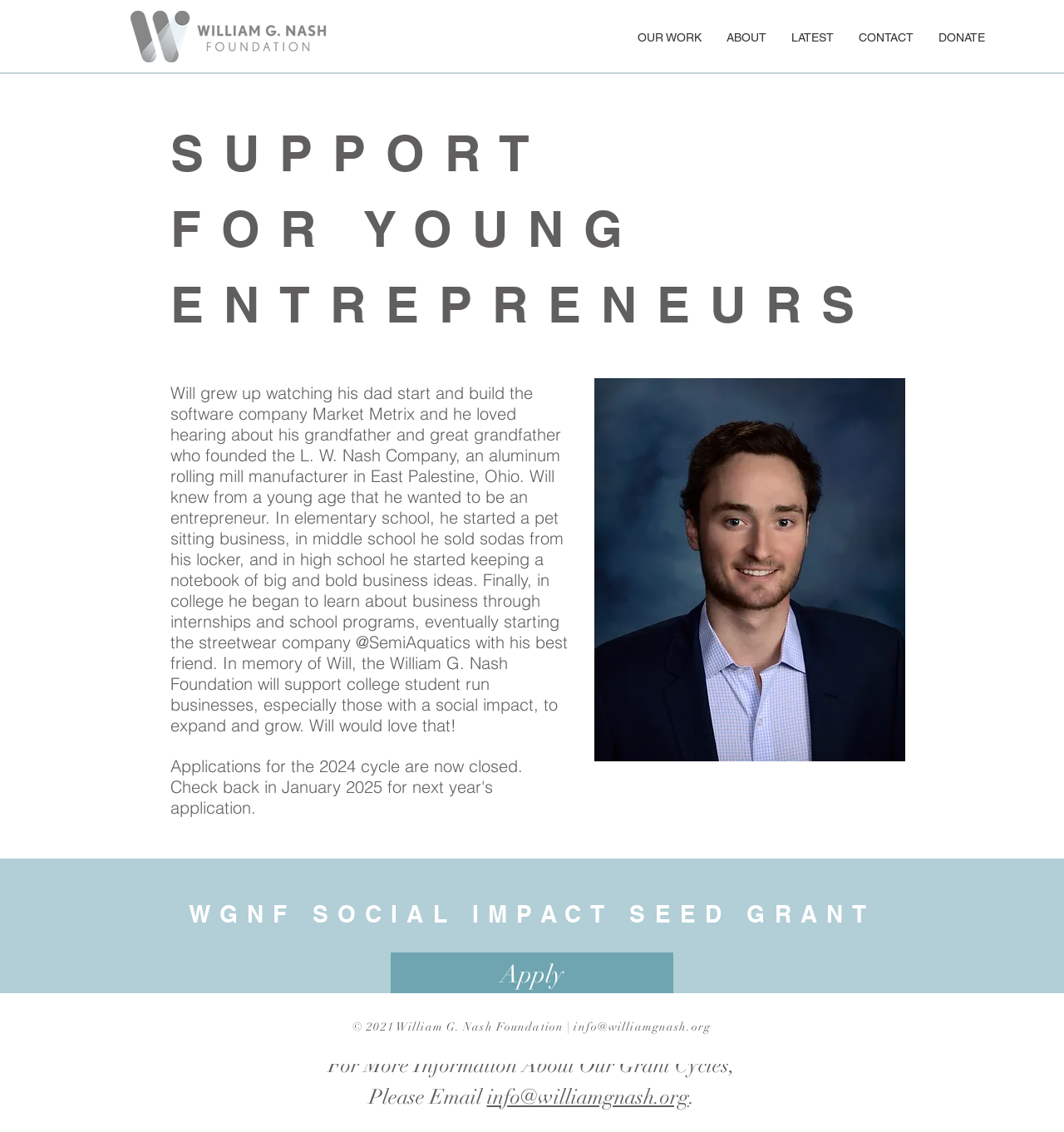What is the email address to contact for more information about the grant cycles? Based on the screenshot, please respond with a single word or phrase.

info@williamgnash.org